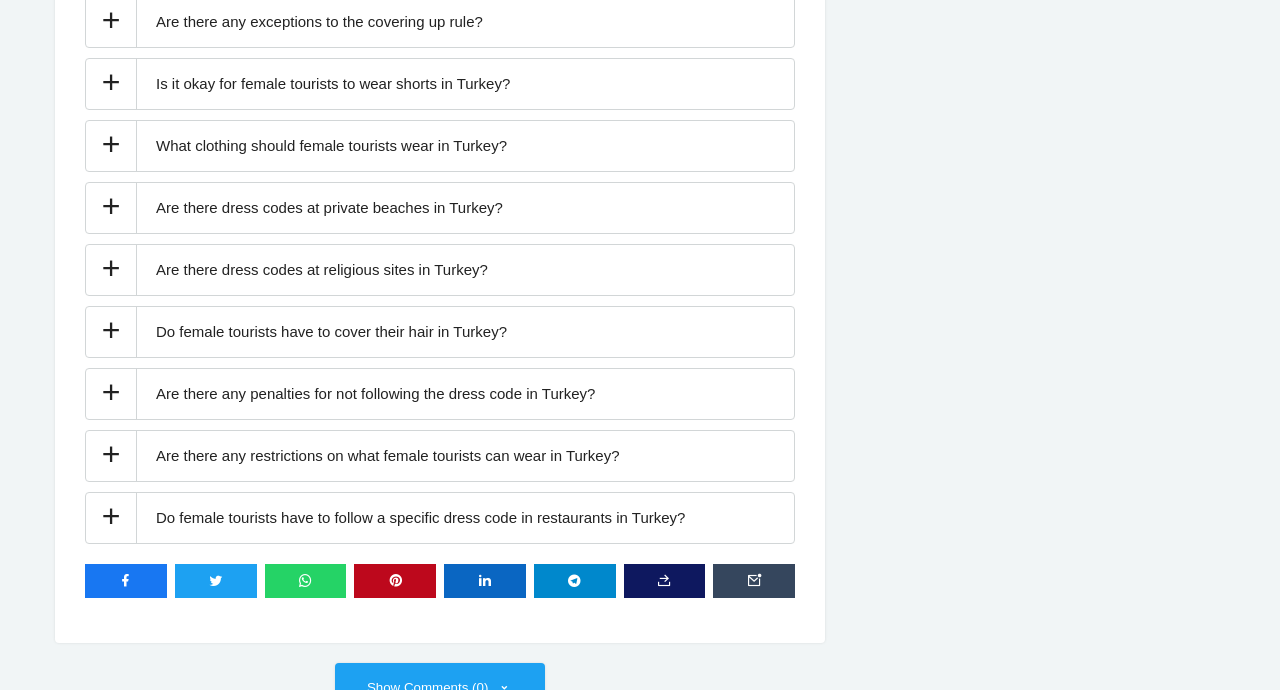Using the element description title="Share", predict the bounding box coordinates for the UI element. Provide the coordinates in (top-left x, top-left y, bottom-right x, bottom-right y) format with values ranging from 0 to 1.

[0.487, 0.818, 0.551, 0.867]